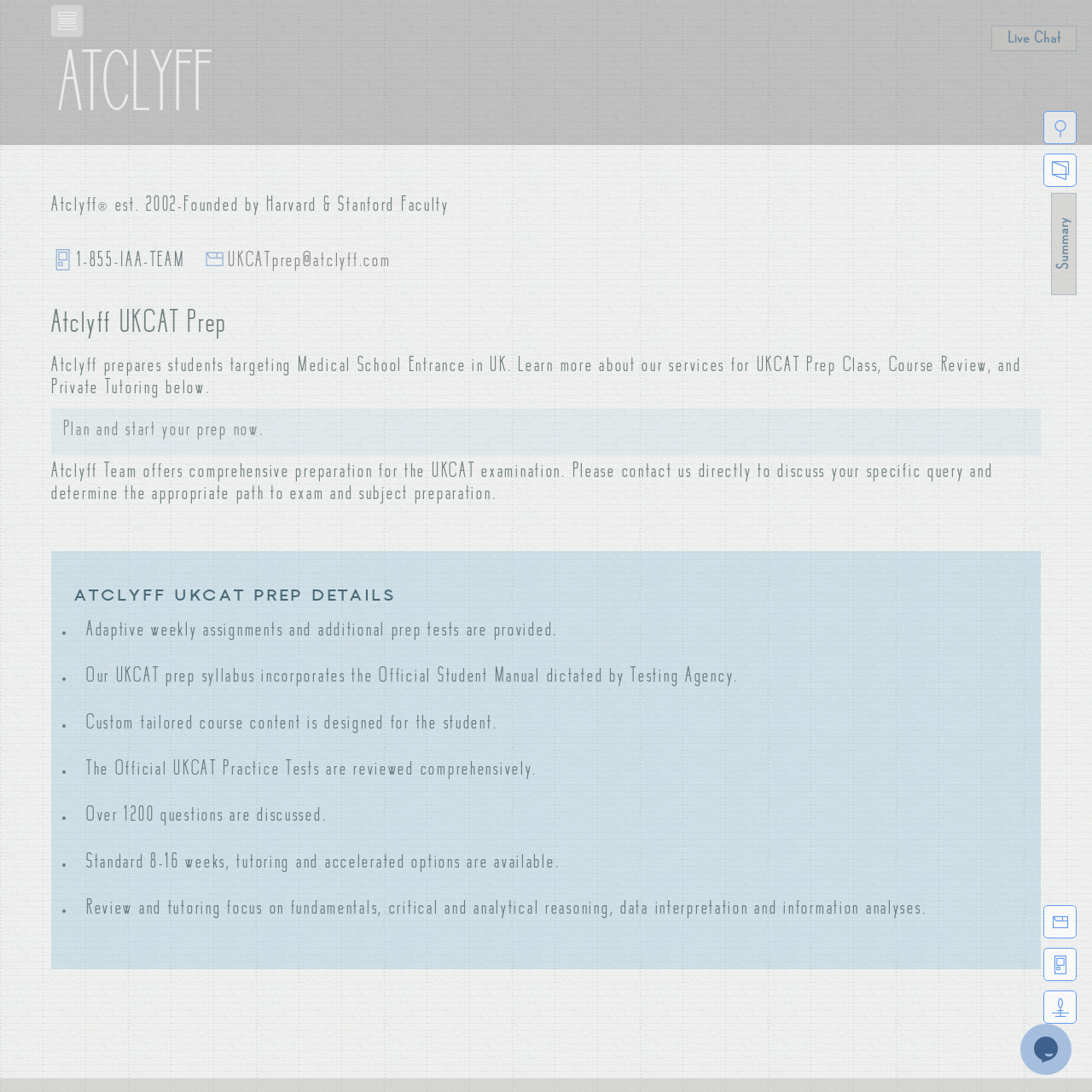Locate the UI element described by parent_node: x value="Summary" in the provided webpage screenshot. Return the bounding box coordinates in the format (top-left x, top-left y, bottom-right x, bottom-right y), ensuring all values are between 0 and 1.

[0.962, 0.177, 0.986, 0.27]